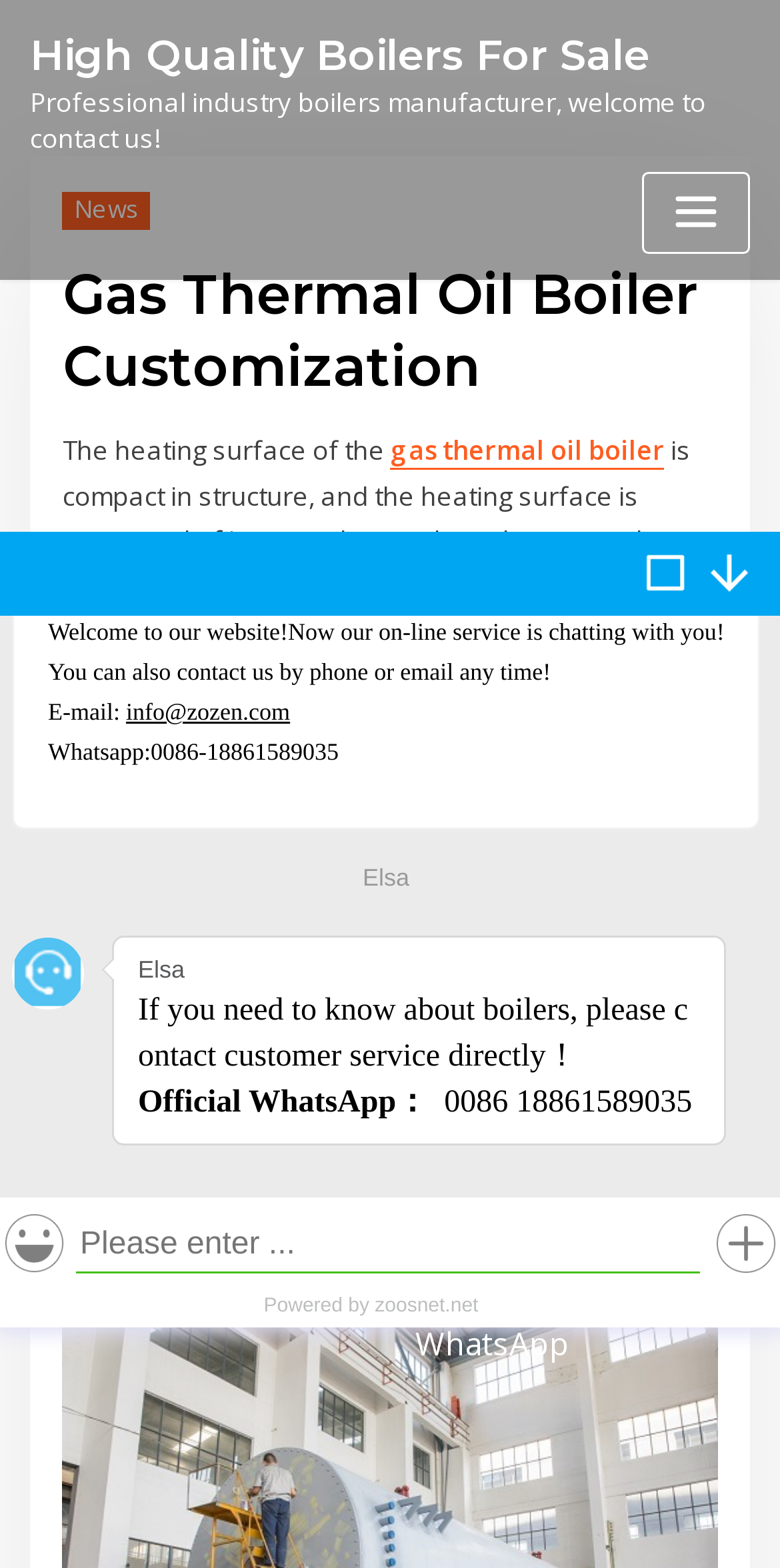Provide the bounding box coordinates for the UI element described in this sentence: "X". The coordinates should be four float values between 0 and 1, i.e., [left, top, right, bottom].

[0.917, 0.542, 0.987, 0.592]